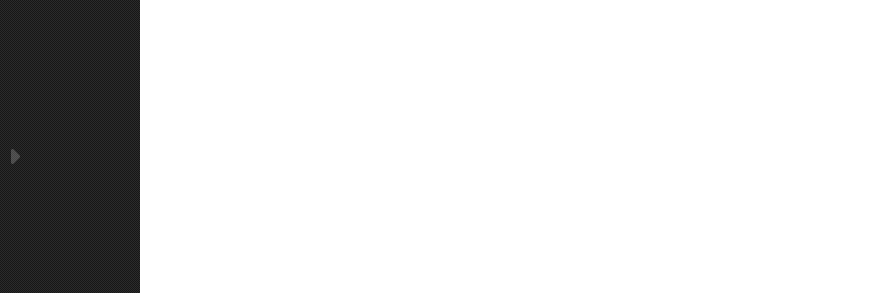Observe the image and answer the following question in detail: What is the company's commitment to?

The caption emphasizes the brand's commitment to crafting premium custom-fabricated diamond tools, which are ideal for rigorous applications and tough jobs. This commitment is reflected in the image, which displays a high-quality collection of diamond tooling products.